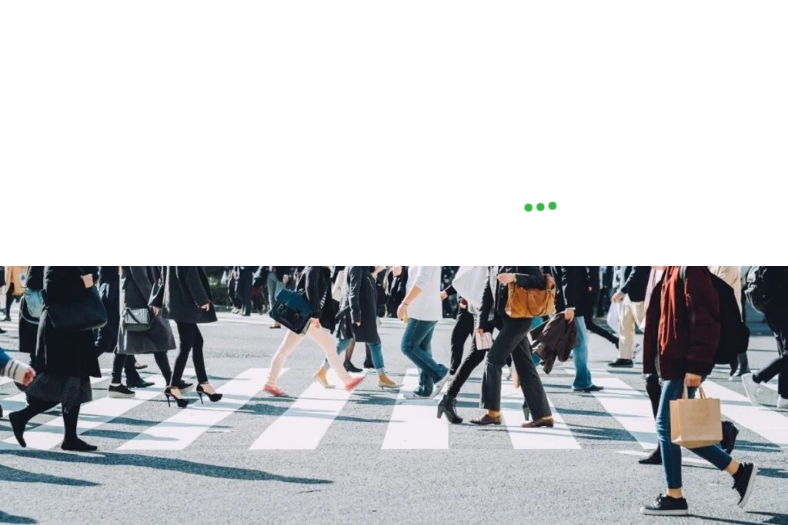Provide a thorough and detailed caption for the image.

The image captures a bustling street scene where a diverse group of individuals is crossing a pedestrian crosswalk. The crowd showcases various fashion styles and carrying personal items, reflecting the vibrancy of urban life. The black and white stripes of the crosswalk create a dynamic visual contrast against the backdrop of the asphalt road. This scene is emblematic of urban settings, where people frequently come together in a shared space, highlighting the rhythm of daily life in a city. The dynamic movement and variety of individuals suggest a community actively engaged in their routines, emphasizing the interconnectedness of city life.